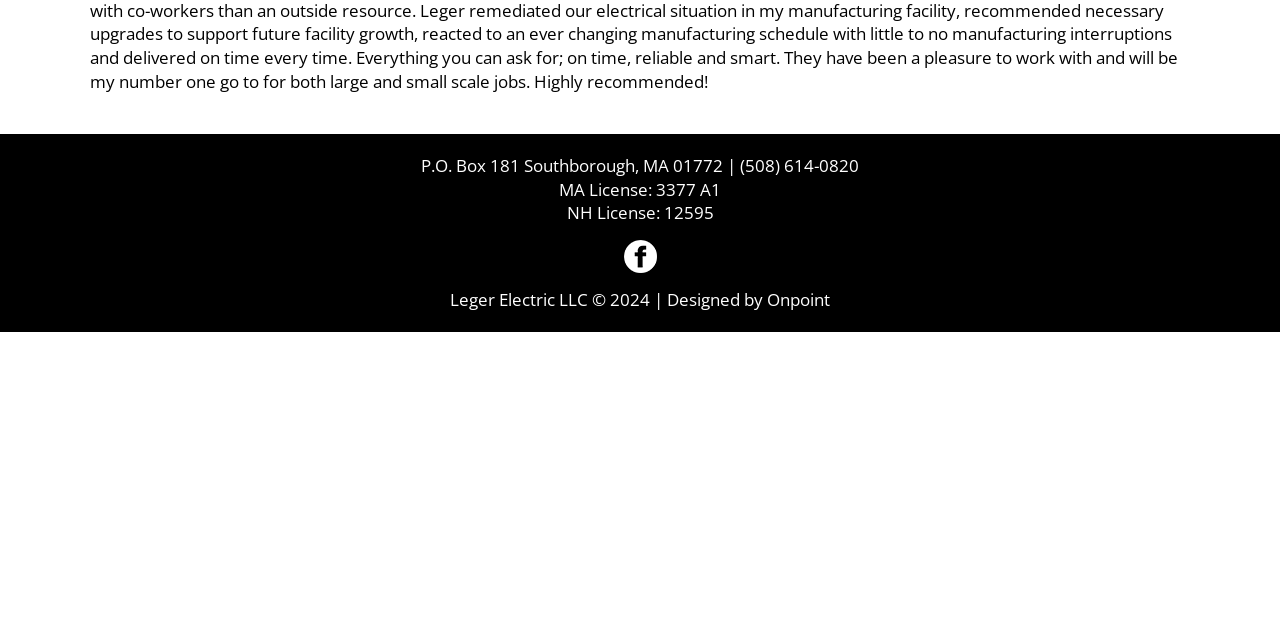Bounding box coordinates should be in the format (top-left x, top-left y, bottom-right x, bottom-right y) and all values should be floating point numbers between 0 and 1. Determine the bounding box coordinate for the UI element described as: (508) 614-0820

[0.578, 0.24, 0.671, 0.276]